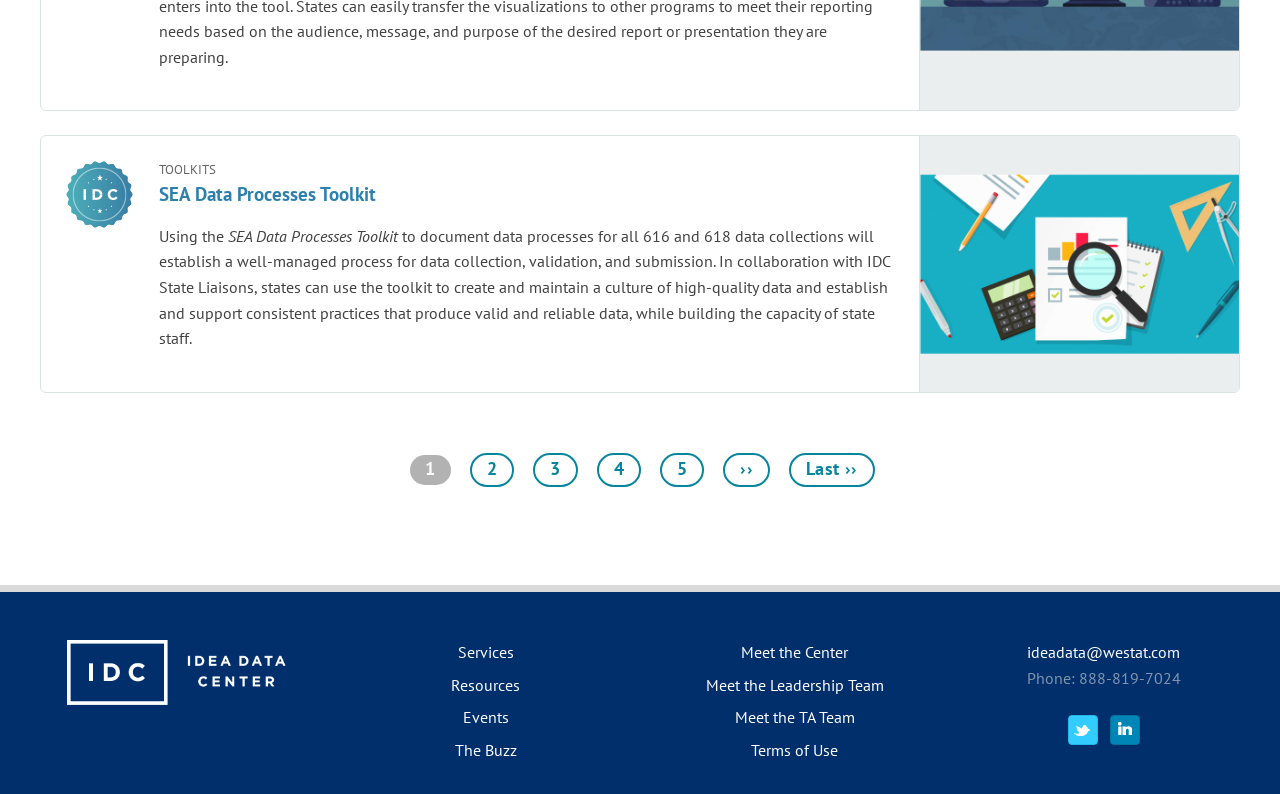Indicate the bounding box coordinates of the element that needs to be clicked to satisfy the following instruction: "Visit the Services page". The coordinates should be four float numbers between 0 and 1, i.e., [left, top, right, bottom].

[0.357, 0.809, 0.401, 0.834]